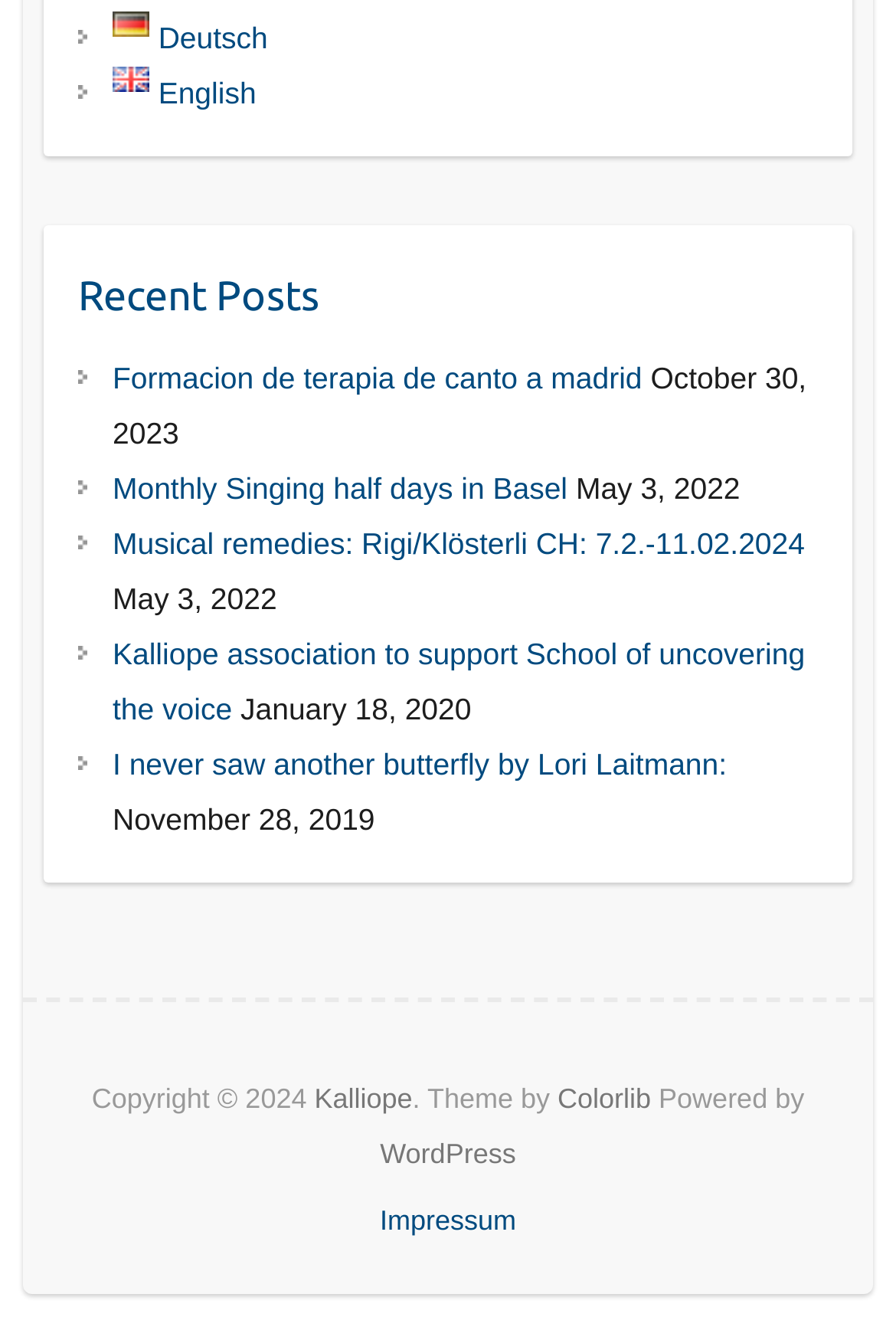What is the copyright year?
Please answer using one word or phrase, based on the screenshot.

2024